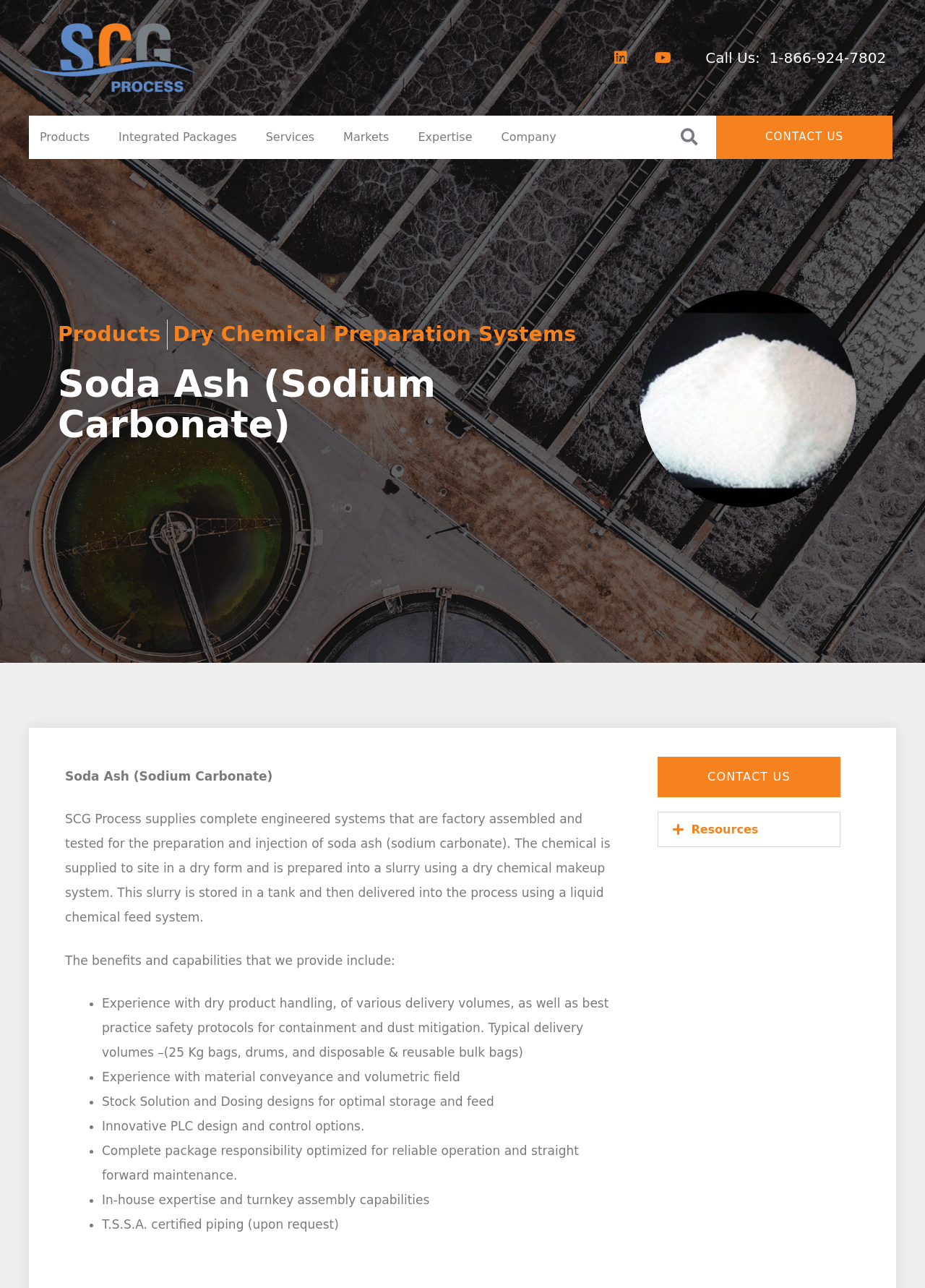Provide the bounding box coordinates of the area you need to click to execute the following instruction: "Click on the Linkedin icon".

[0.653, 0.031, 0.69, 0.058]